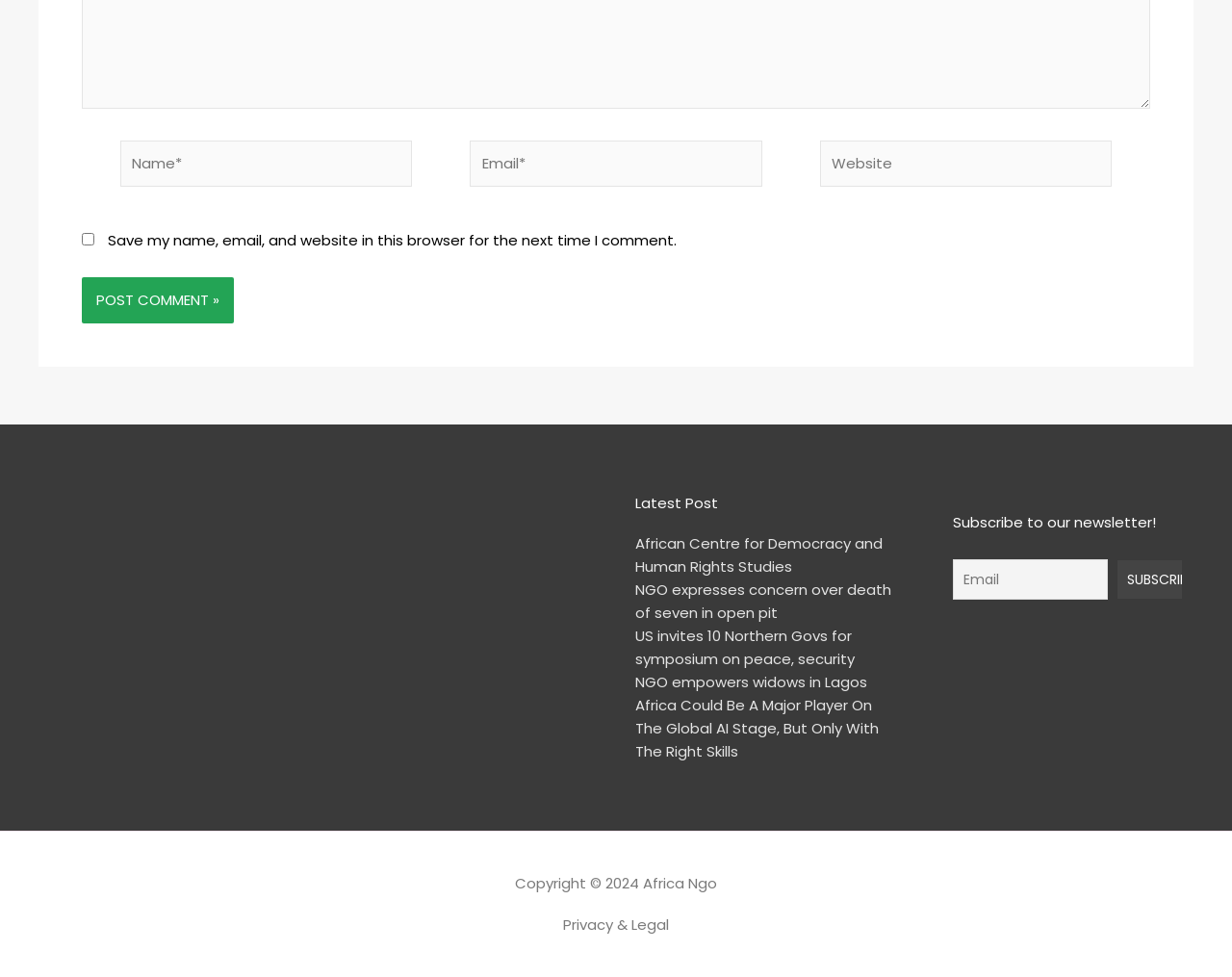Locate the bounding box coordinates of the segment that needs to be clicked to meet this instruction: "Visit the African Centre for Democracy and Human Rights Studies website".

[0.516, 0.546, 0.716, 0.591]